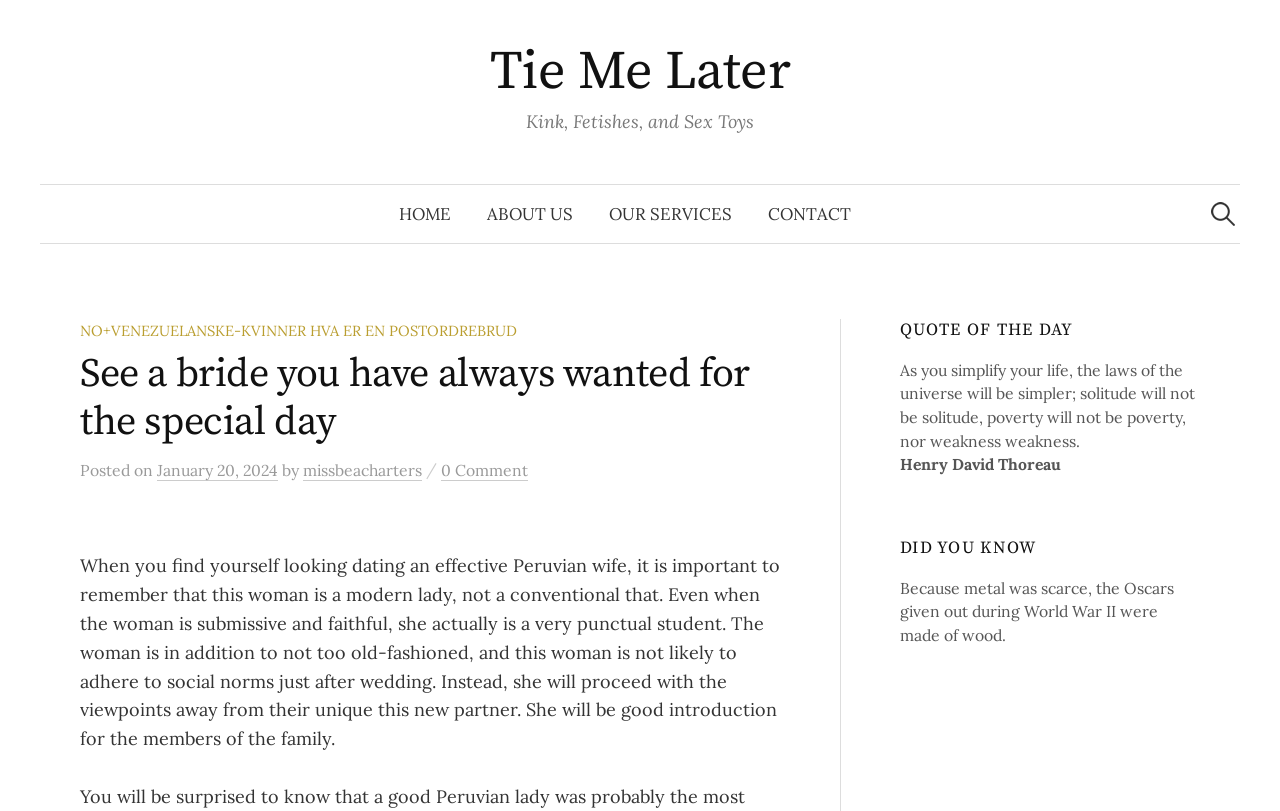Kindly determine the bounding box coordinates for the clickable area to achieve the given instruction: "Learn a new fact about Oscars".

[0.703, 0.662, 0.938, 0.691]